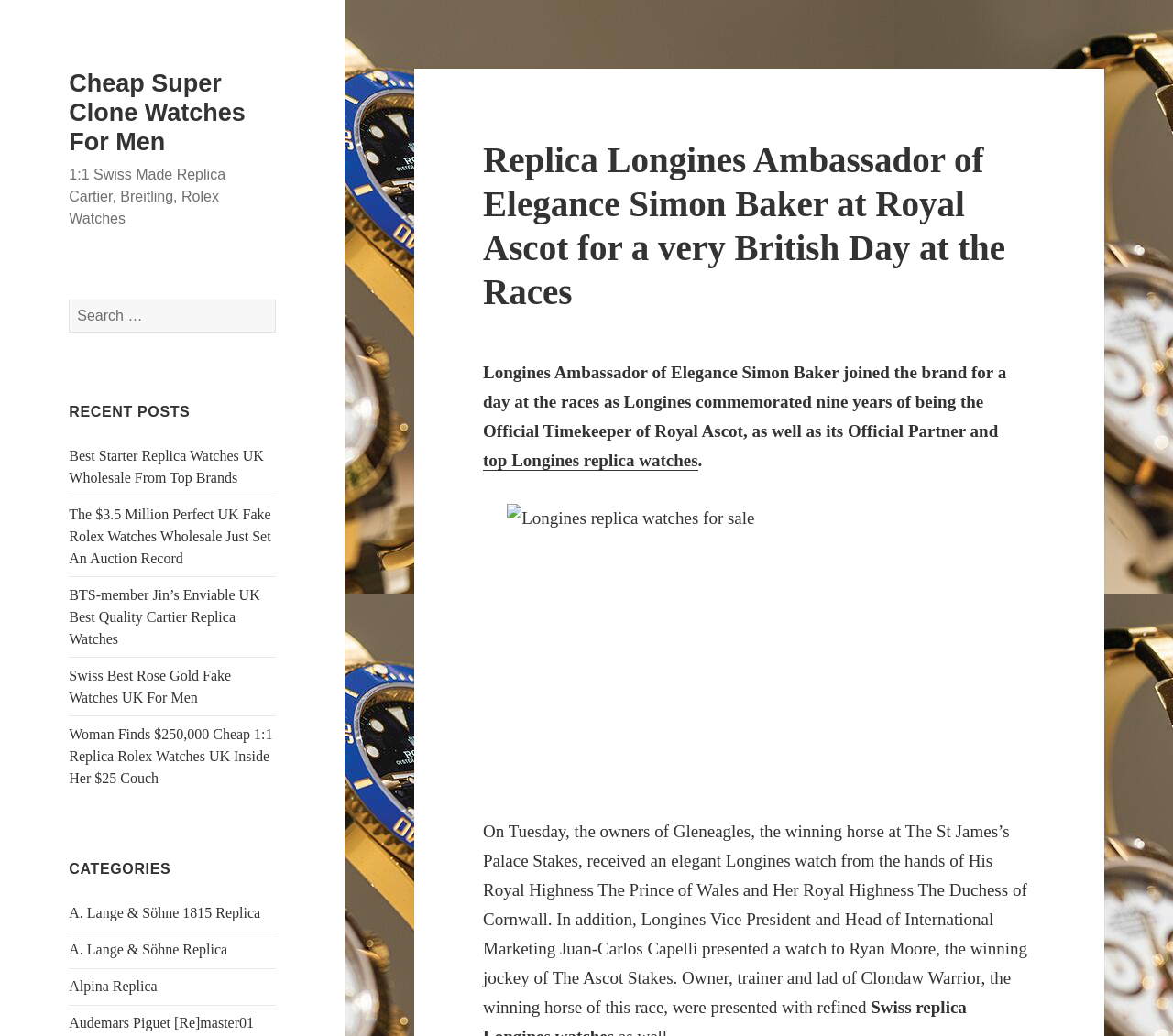Locate the bounding box coordinates of the area to click to fulfill this instruction: "Read the article about Longines Ambassador of Elegance Simon Baker". The bounding box should be presented as four float numbers between 0 and 1, in the order [left, top, right, bottom].

[0.412, 0.35, 0.858, 0.425]